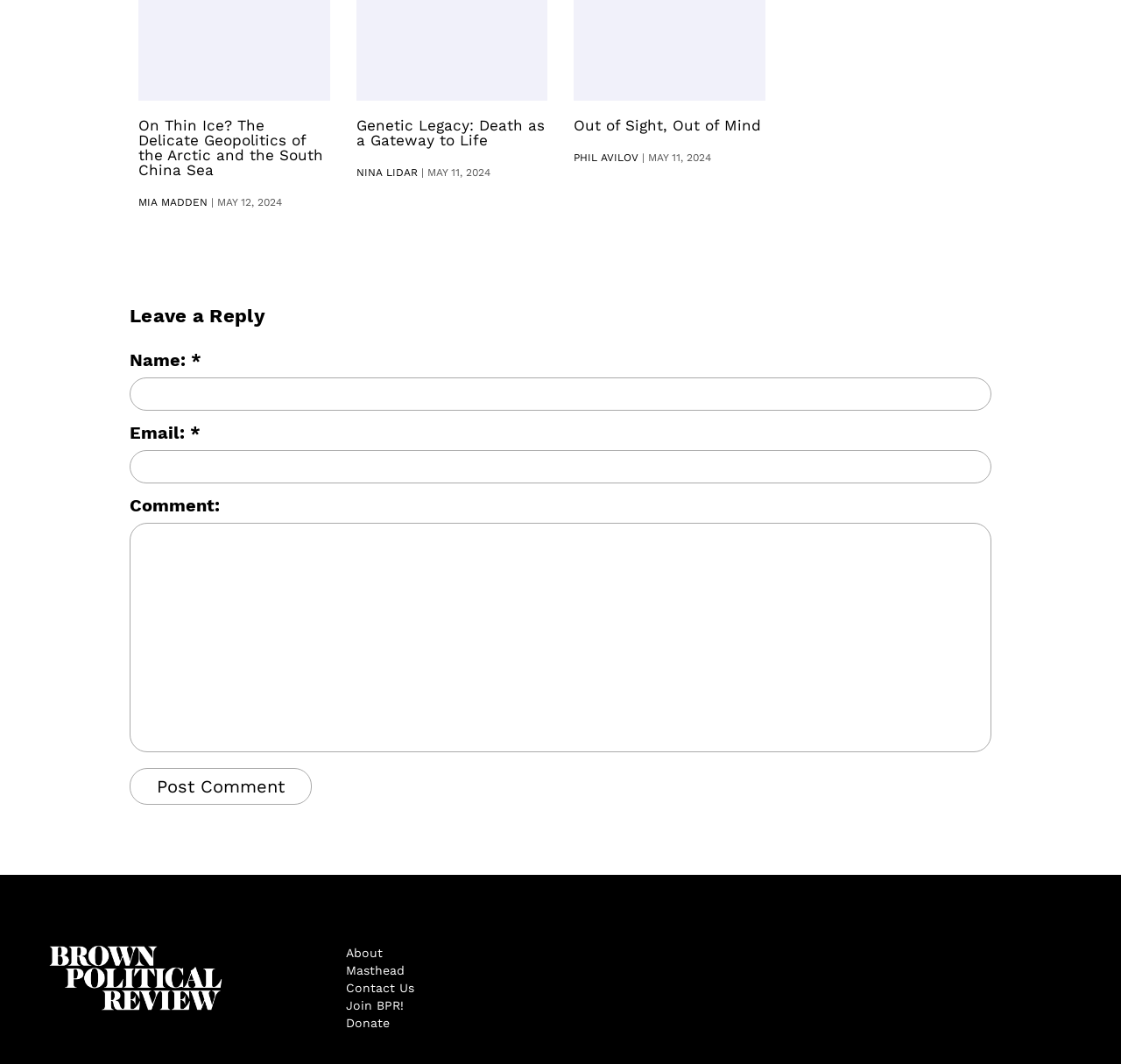Using the element description provided, determine the bounding box coordinates in the format (top-left x, top-left y, bottom-right x, bottom-right y). Ensure that all values are floating point numbers between 0 and 1. Element description: parent_node: Name: * name="author"

[0.116, 0.354, 0.884, 0.386]